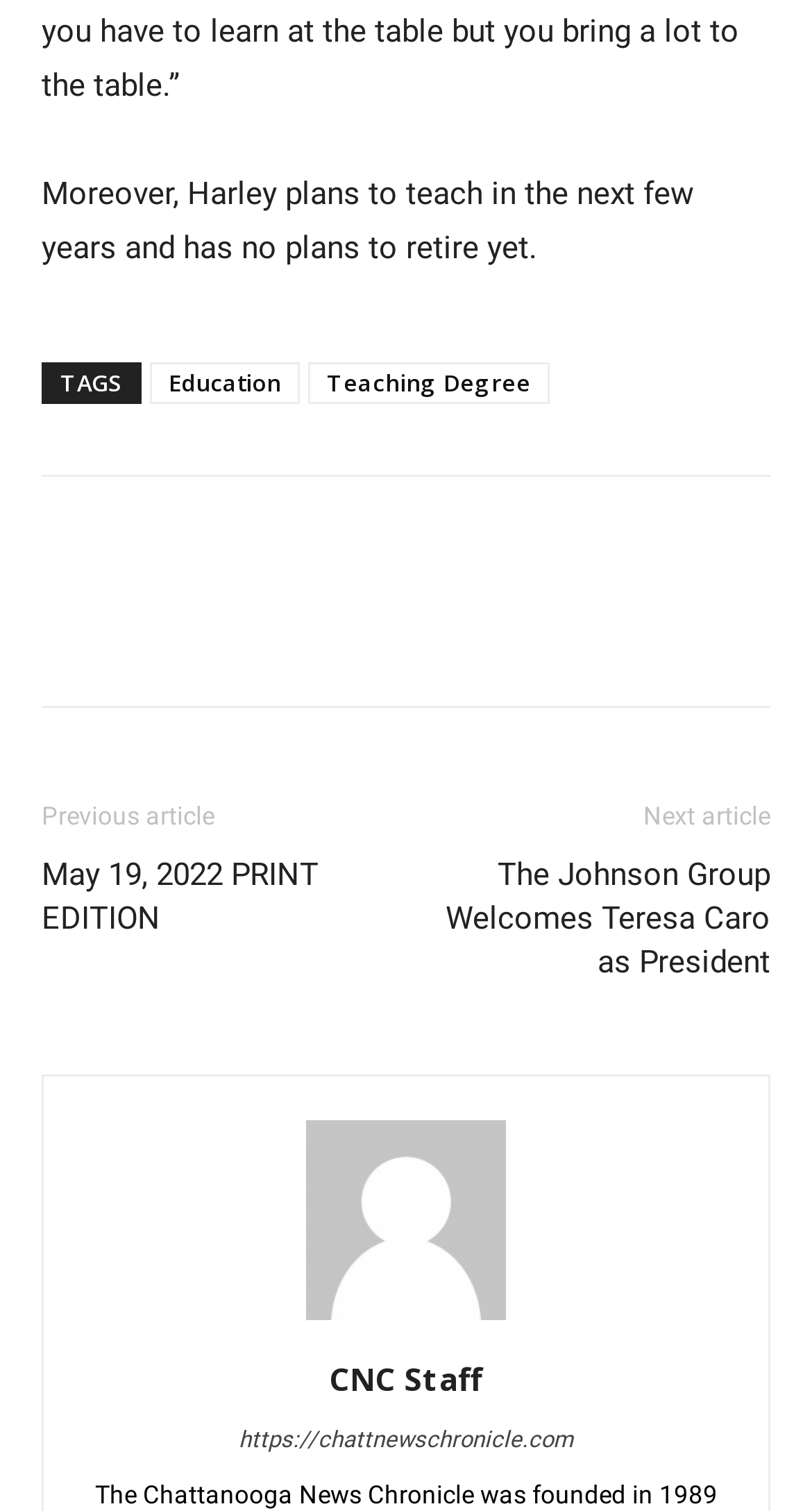Based on the element description: "May 19, 2022 PRINT EDITION", identify the UI element and provide its bounding box coordinates. Use four float numbers between 0 and 1, [left, top, right, bottom].

[0.051, 0.565, 0.5, 0.623]